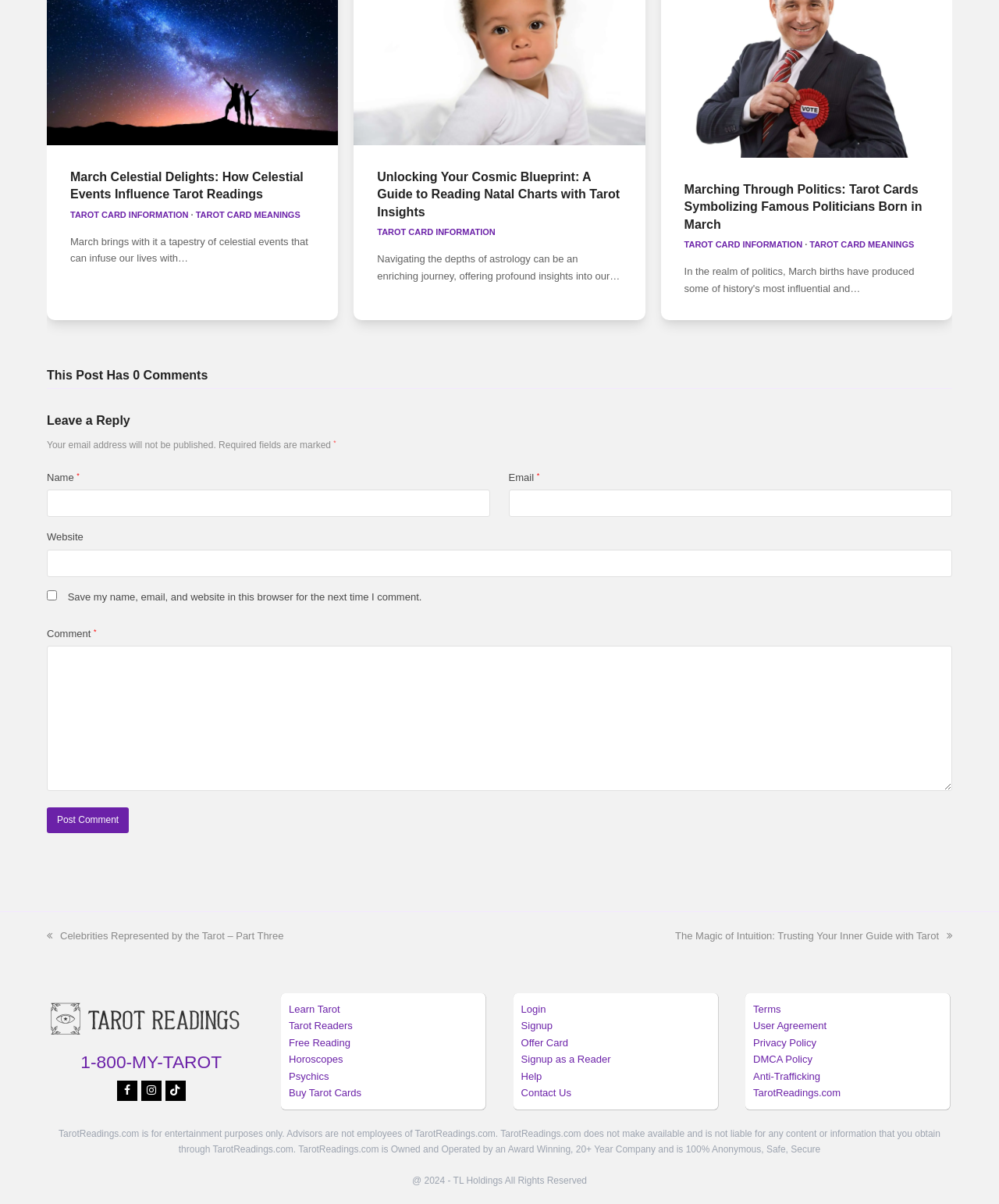Please specify the bounding box coordinates of the region to click in order to perform the following instruction: "Post a comment".

[0.047, 0.671, 0.129, 0.692]